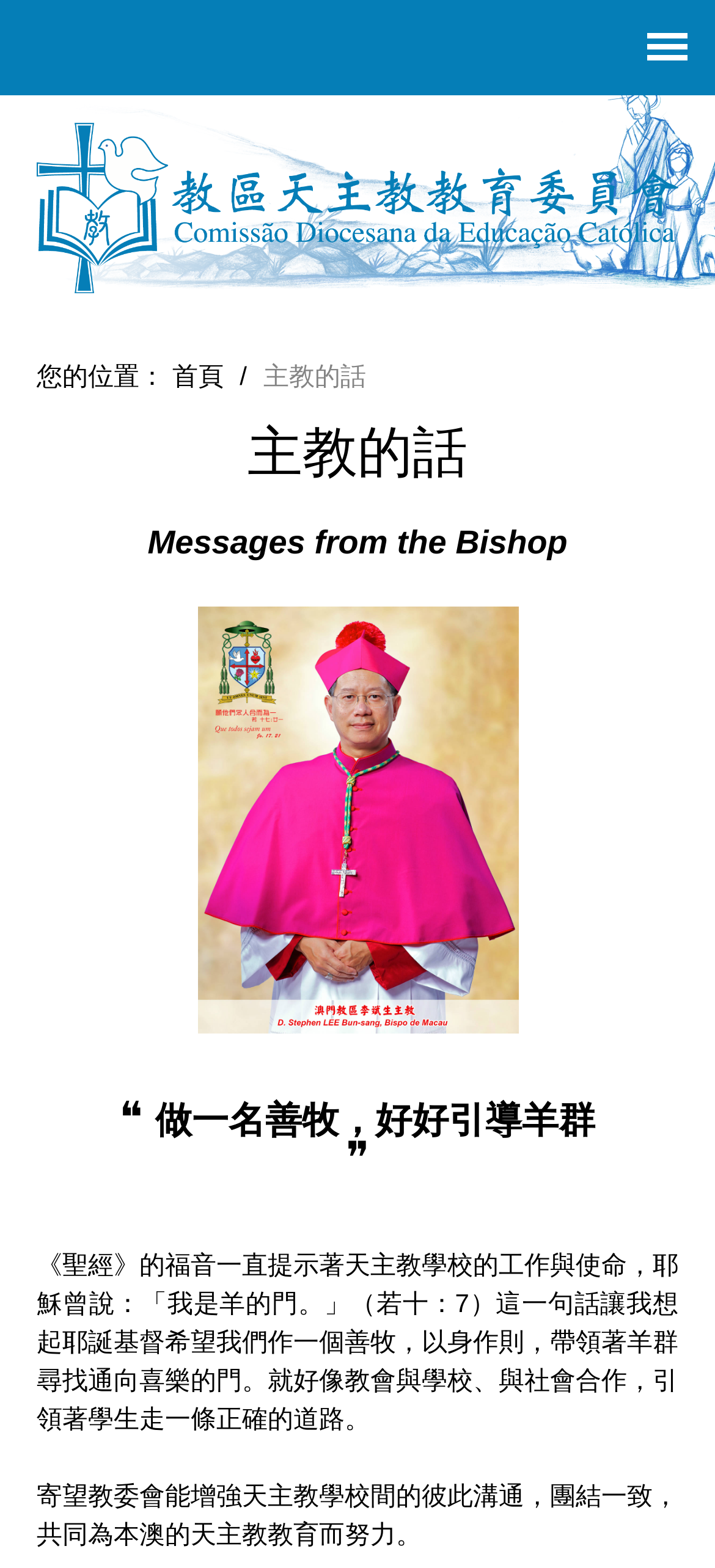Please answer the following question using a single word or phrase: 
What is the bishop's role?

To guide the flock